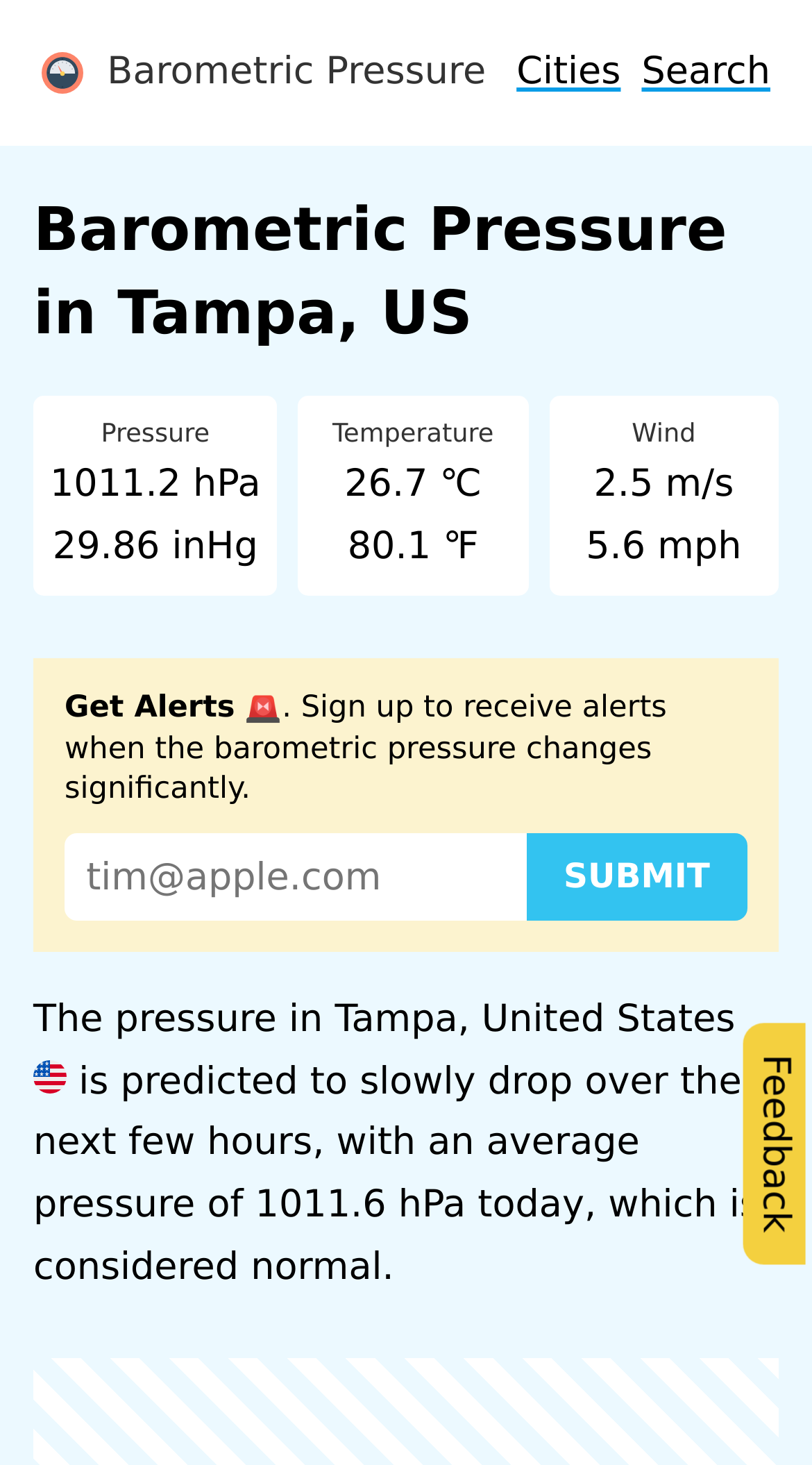Bounding box coordinates should be in the format (top-left x, top-left y, bottom-right x, bottom-right y) and all values should be floating point numbers between 0 and 1. Determine the bounding box coordinate for the UI element described as: Feedback

[0.916, 0.698, 0.993, 0.863]